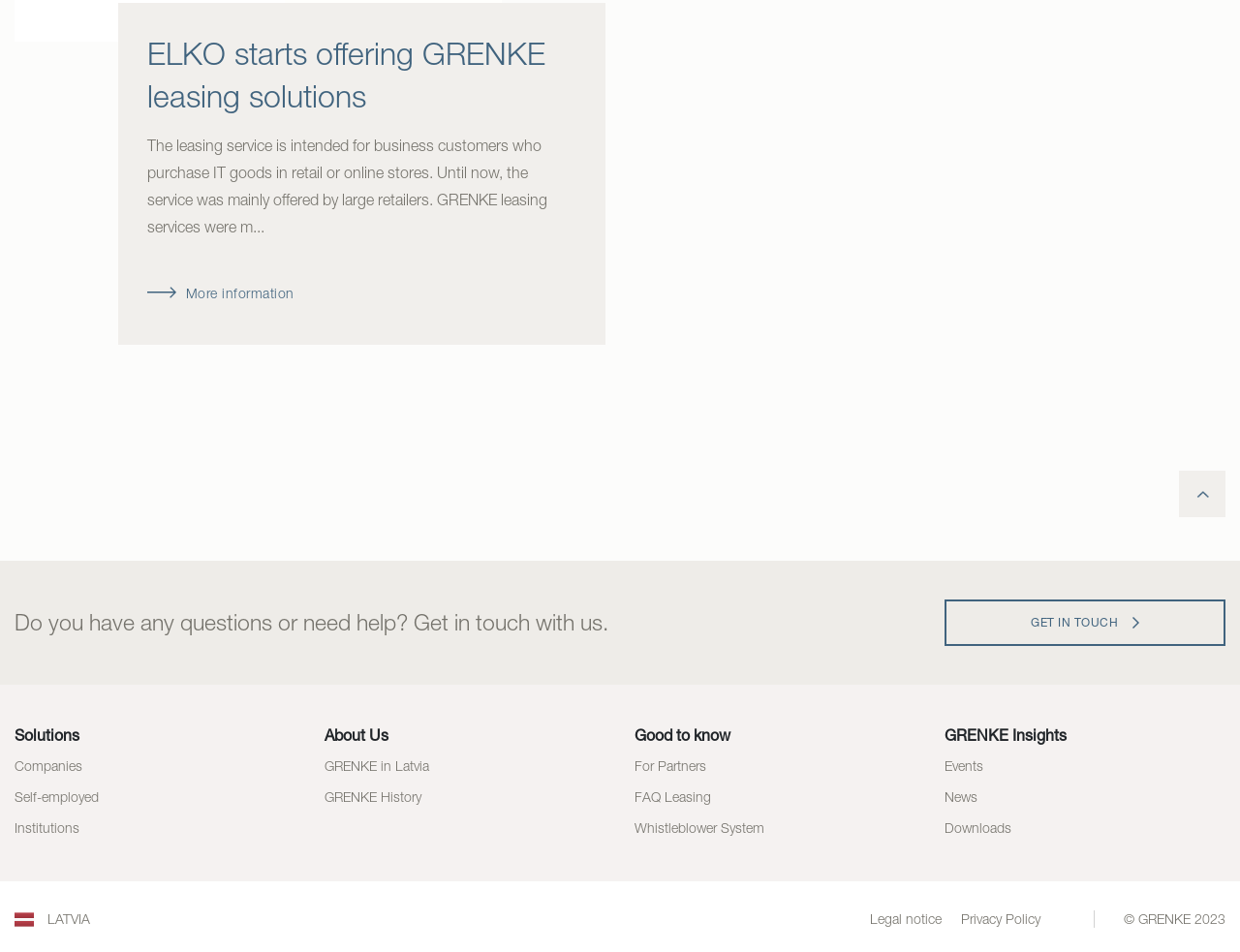Point out the bounding box coordinates of the section to click in order to follow this instruction: "Get more information about ELKO and GRENKE leasing solutions".

[0.118, 0.283, 0.237, 0.332]